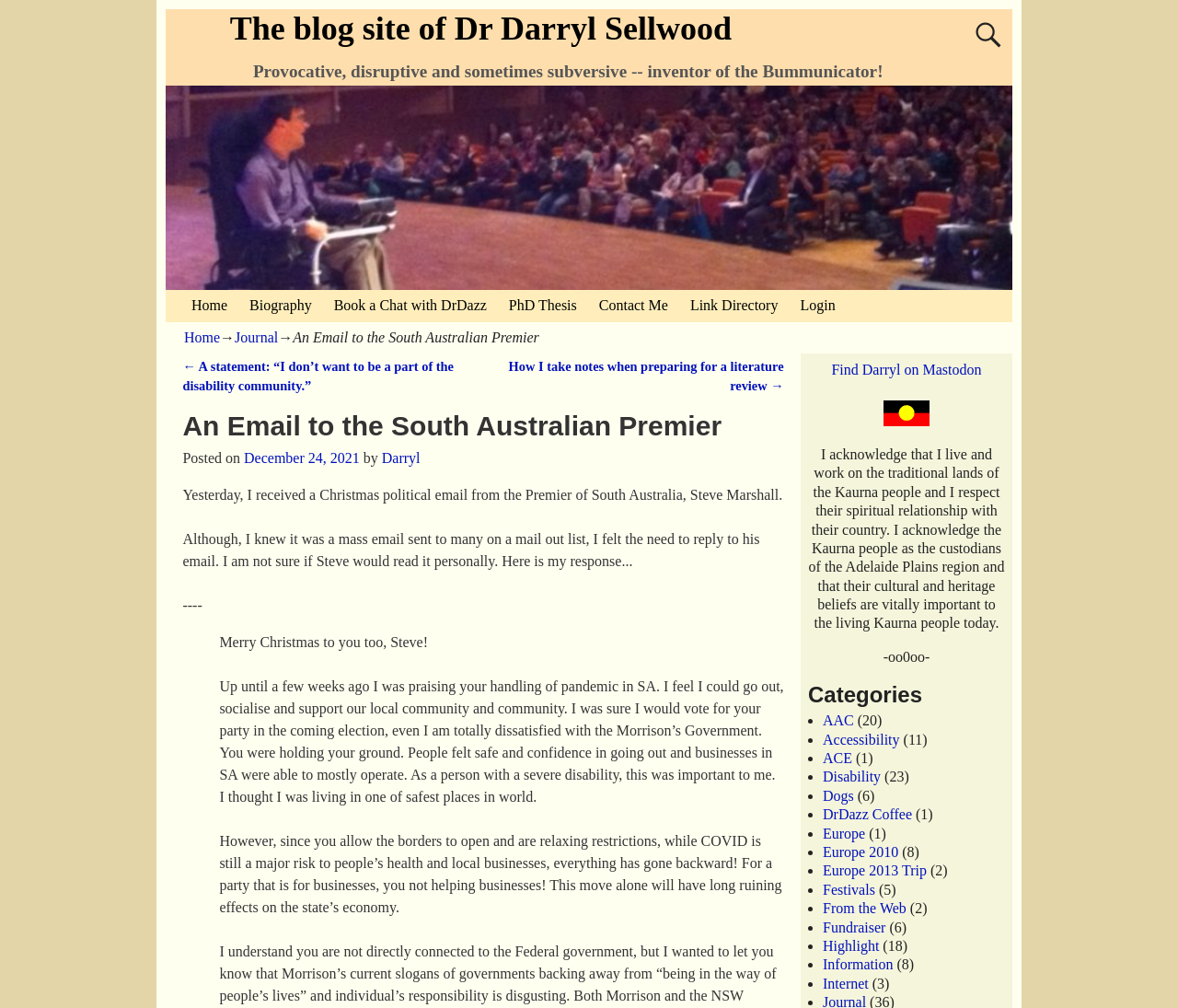Determine the bounding box coordinates of the clickable element to achieve the following action: 'View the categories'. Provide the coordinates as four float values between 0 and 1, formatted as [left, top, right, bottom].

[0.686, 0.676, 0.853, 0.704]